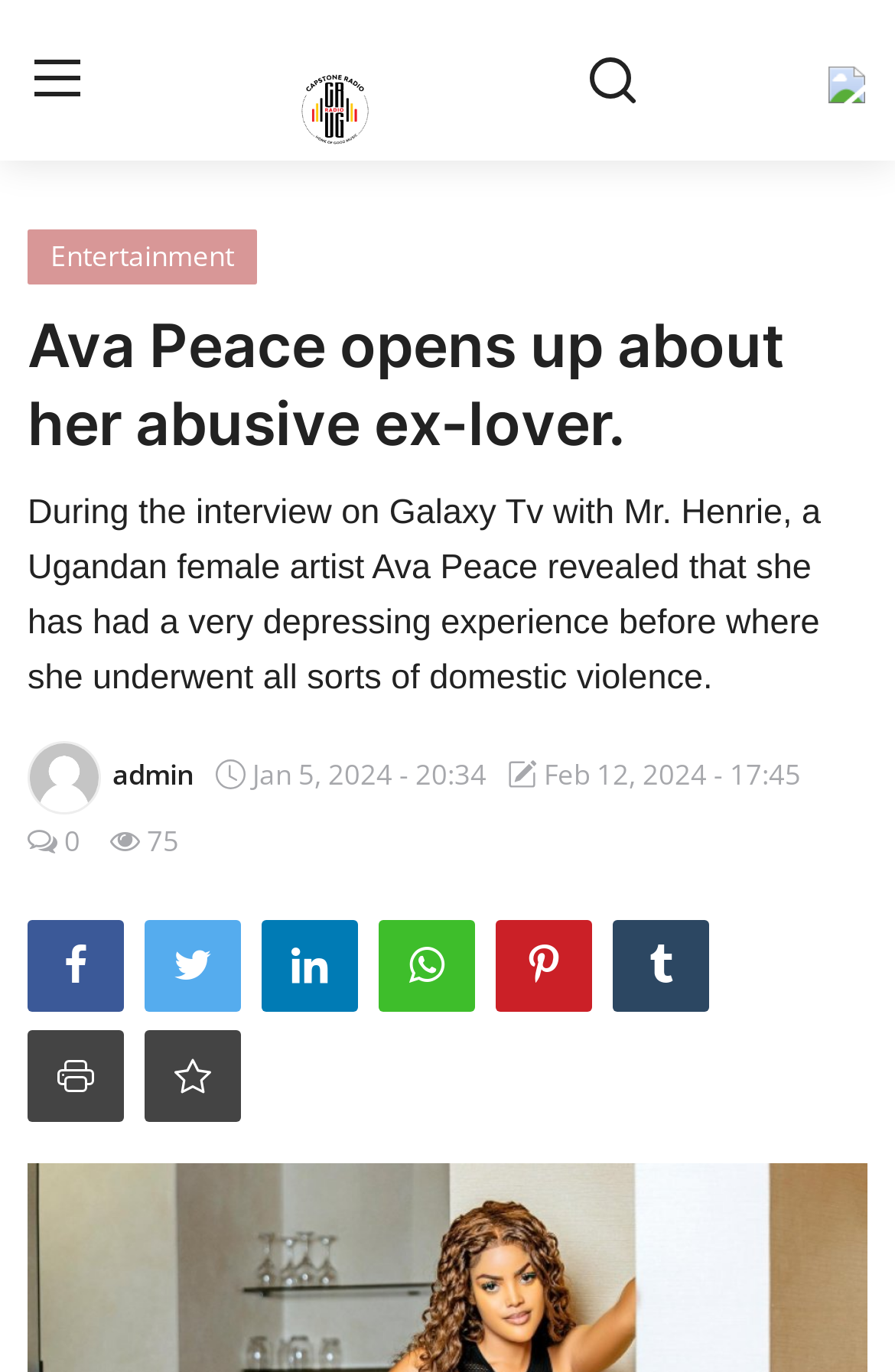Please find and provide the title of the webpage.

Ava Peace opens up about her abusive ex-lover.